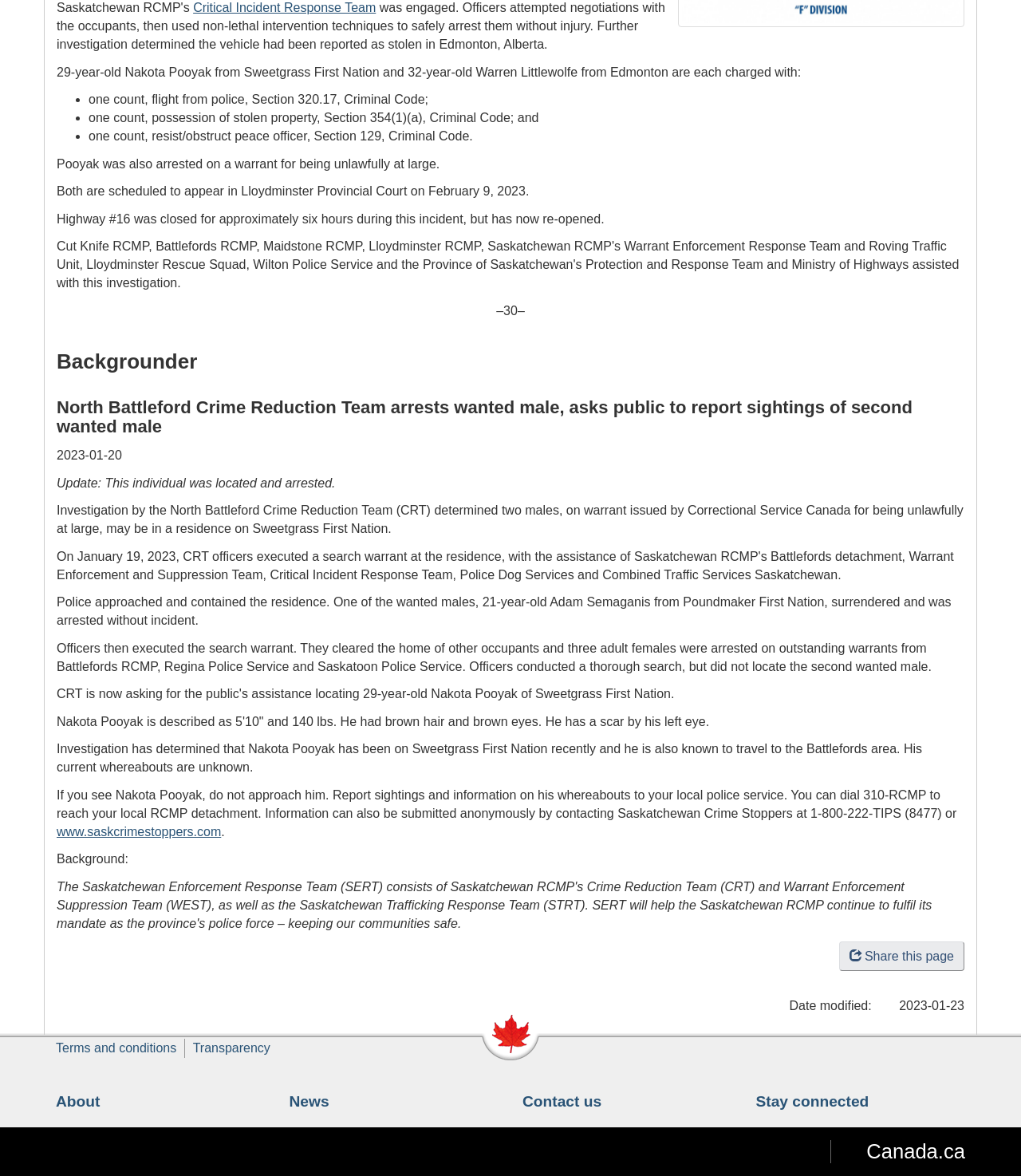Find the bounding box coordinates for the UI element whose description is: "Share this page". The coordinates should be four float numbers between 0 and 1, in the format [left, top, right, bottom].

[0.822, 0.801, 0.945, 0.826]